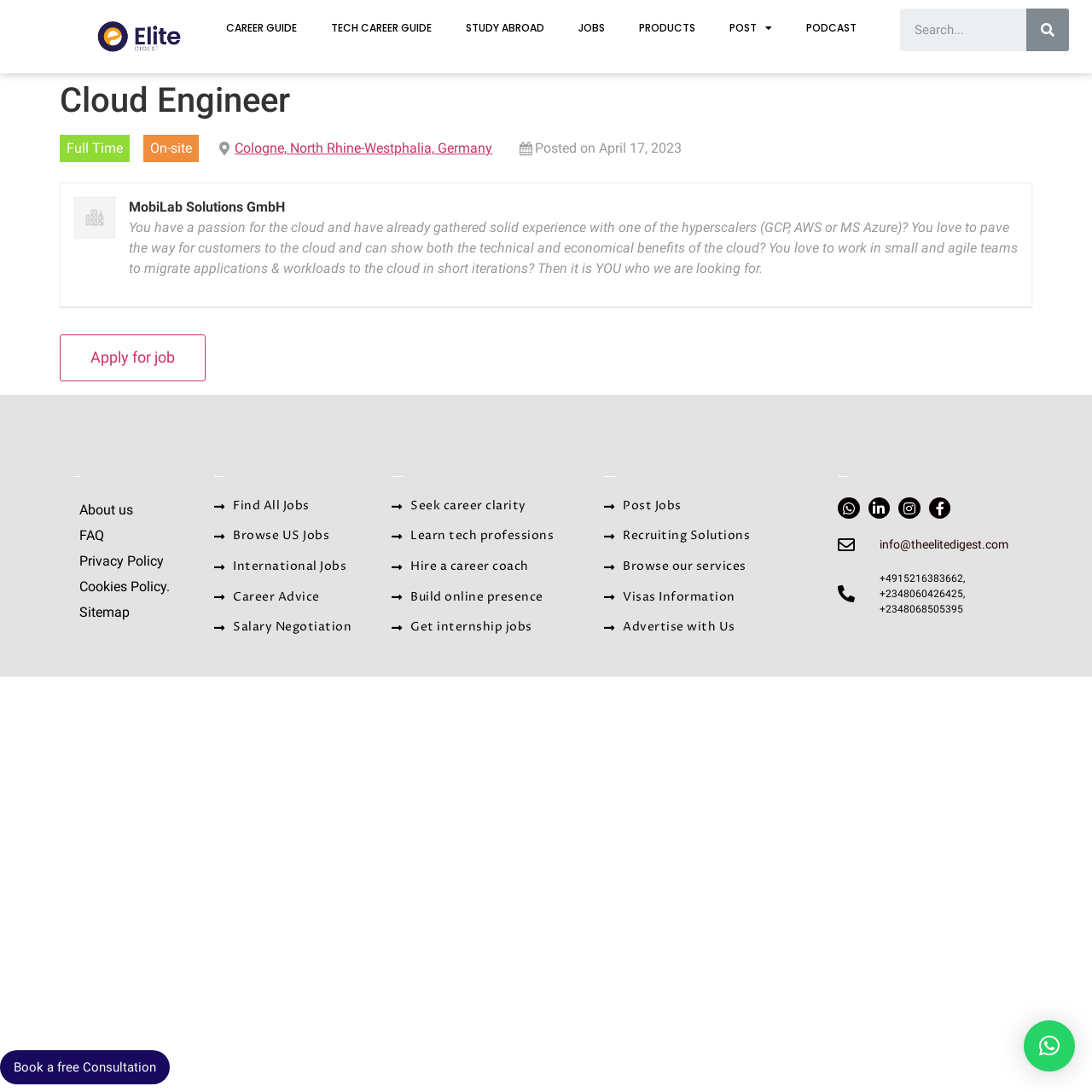Please find the bounding box coordinates of the element that you should click to achieve the following instruction: "Search for a job". The coordinates should be presented as four float numbers between 0 and 1: [left, top, right, bottom].

[0.824, 0.008, 0.979, 0.047]